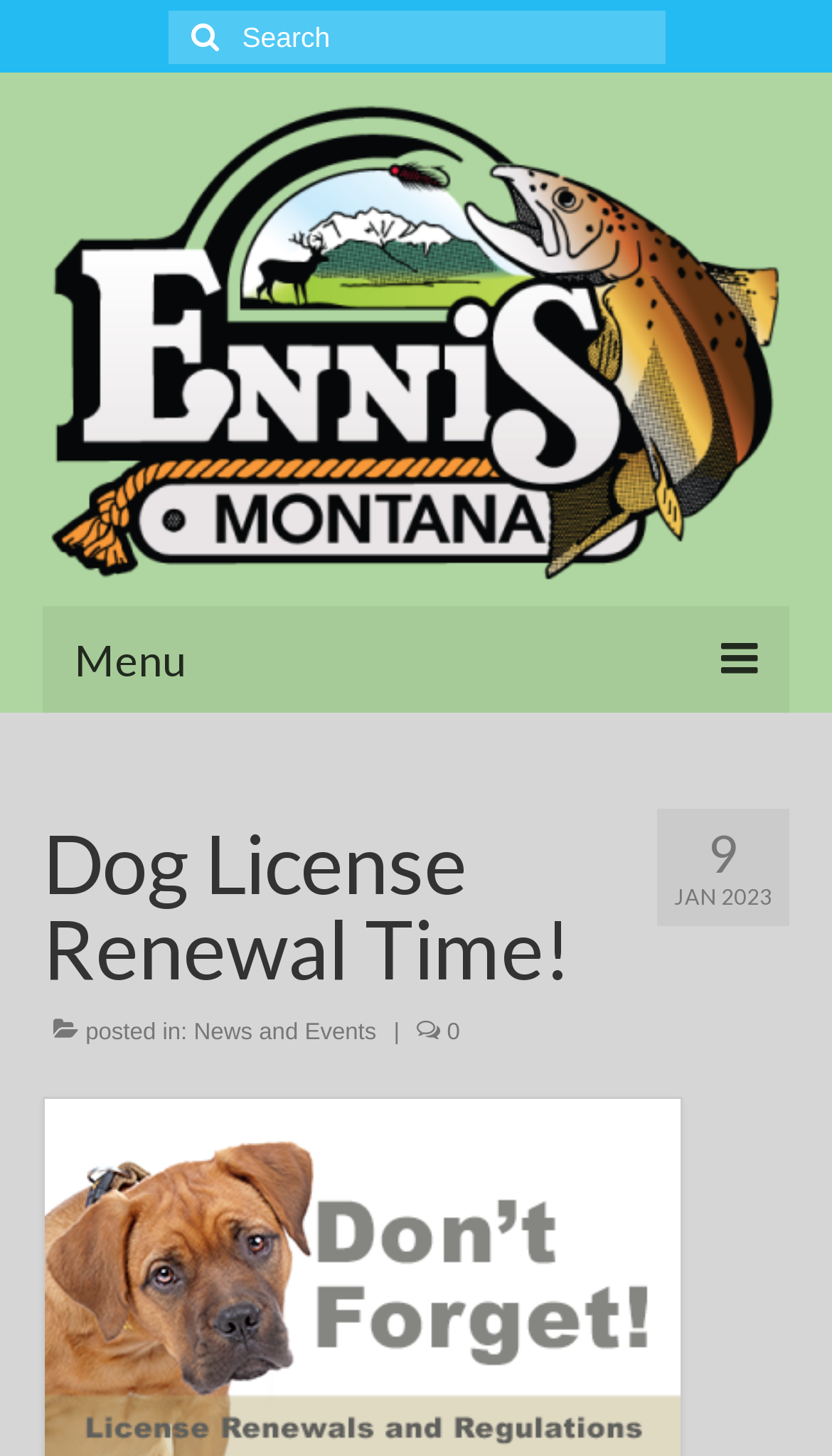Please specify the bounding box coordinates of the clickable region to carry out the following instruction: "Check the Legal Advice & Cookies page". The coordinates should be four float numbers between 0 and 1, in the format [left, top, right, bottom].

None